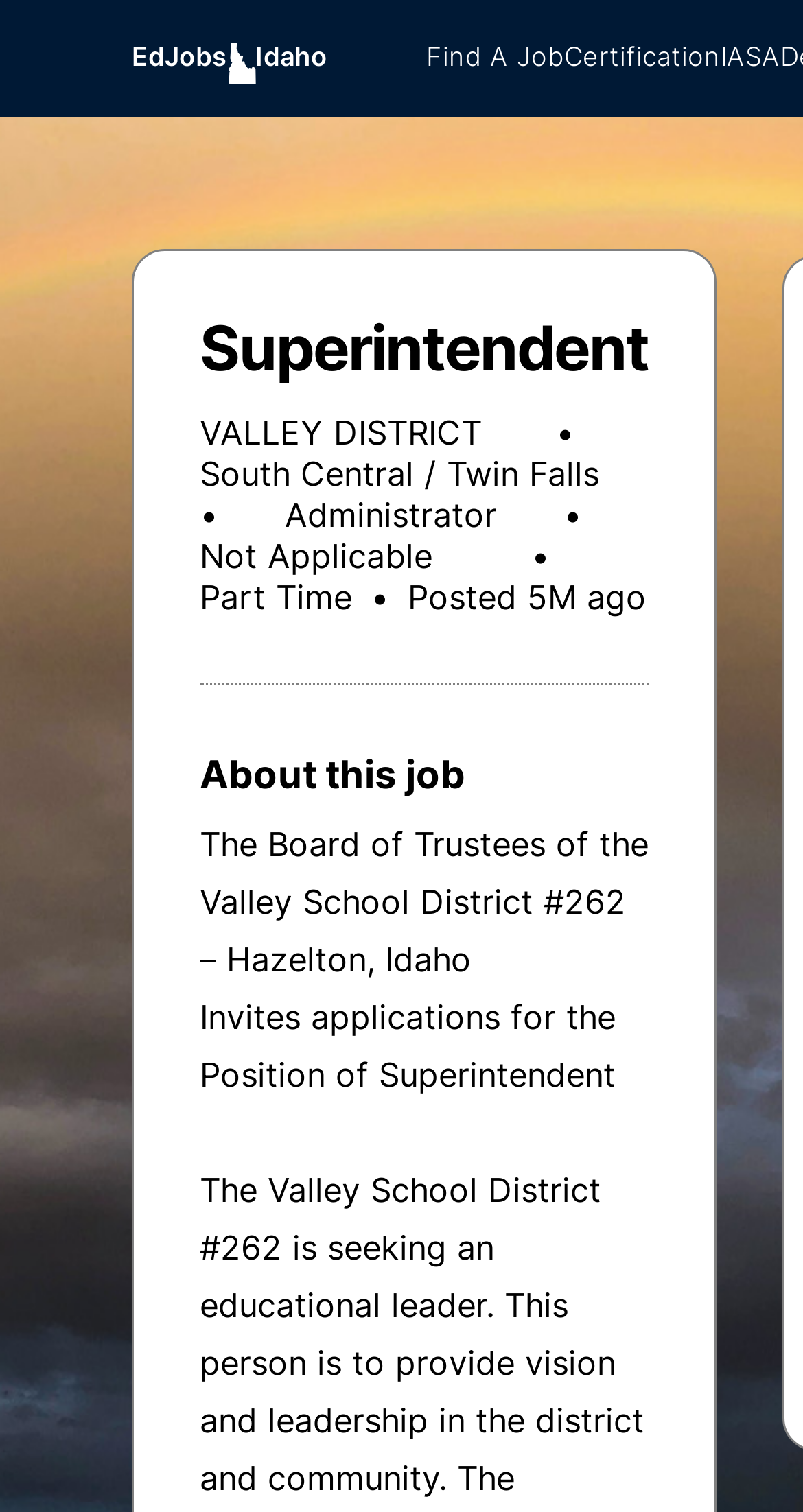Offer a detailed account of what is visible on the webpage.

The webpage is about a job posting for a Superintendent position on EdJobs Idaho. At the top, there are four links: "EdJobs M Idaho", "Find A Job", "Certification", and "IASA", aligned horizontally across the page. 

Below the links, a prominent heading "Superintendent" is centered on the page. Underneath the heading, there is a job posting section. On the left side, there is a column with several lines of text, including "VALLEY DISTRICT", "South Central / Twin Falls", "Administrator", "Not Applicable", "Part Time", and "Posted 5M ago". 

To the right of the column, there is a bullet point "•" separating each line of text. On the right side of the job posting section, there is a description about the job, which starts with a heading "About this job". The description text is divided into two paragraphs, with the first paragraph stating that the Board of Trustees of the Valley School District invites applications for the Position of Superintendent.